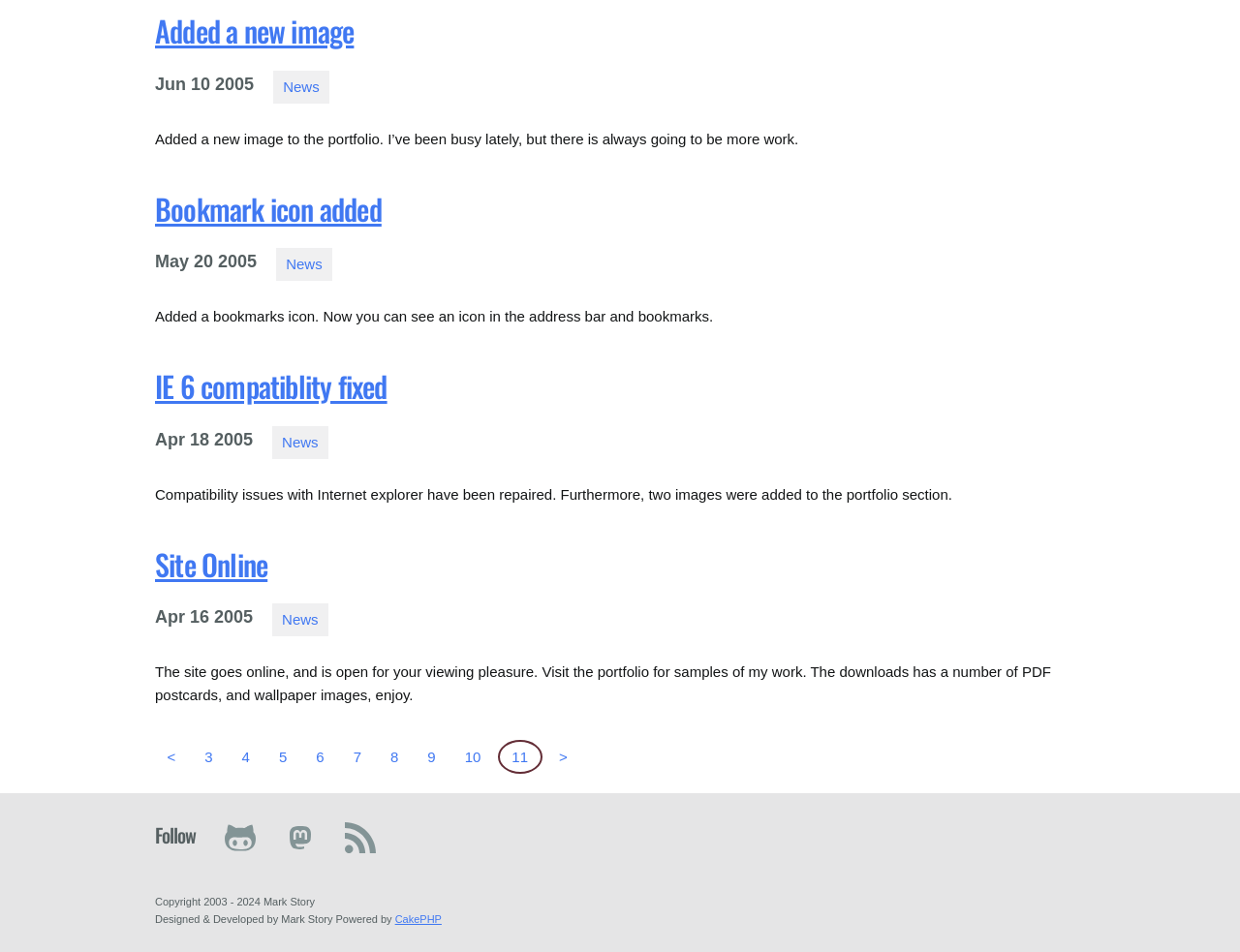What is the main topic of this webpage?
Using the picture, provide a one-word or short phrase answer.

News